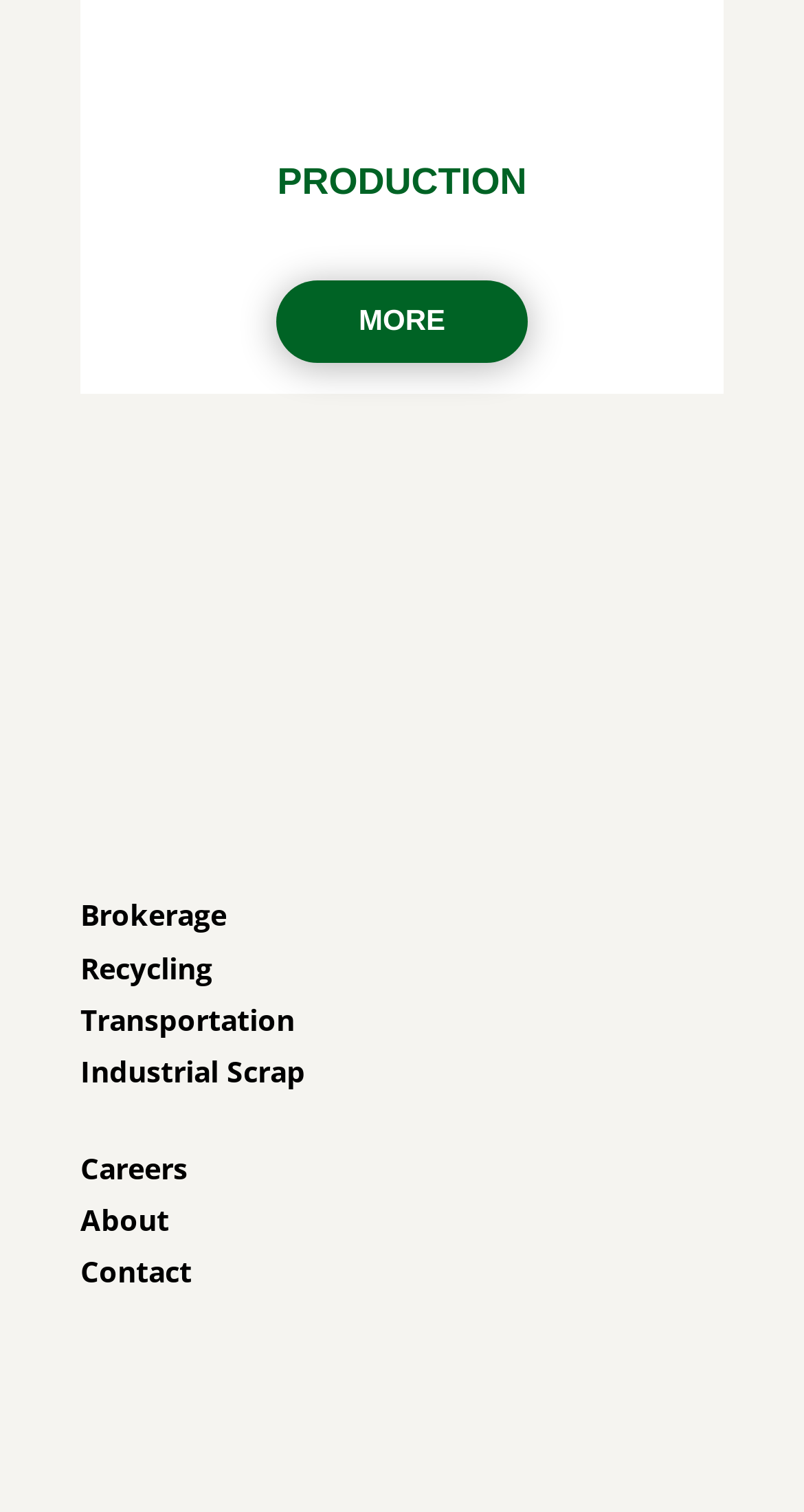Please provide the bounding box coordinates for the element that needs to be clicked to perform the following instruction: "Visit the LinkedIn page". The coordinates should be given as four float numbers between 0 and 1, i.e., [left, top, right, bottom].

[0.1, 0.515, 0.164, 0.549]